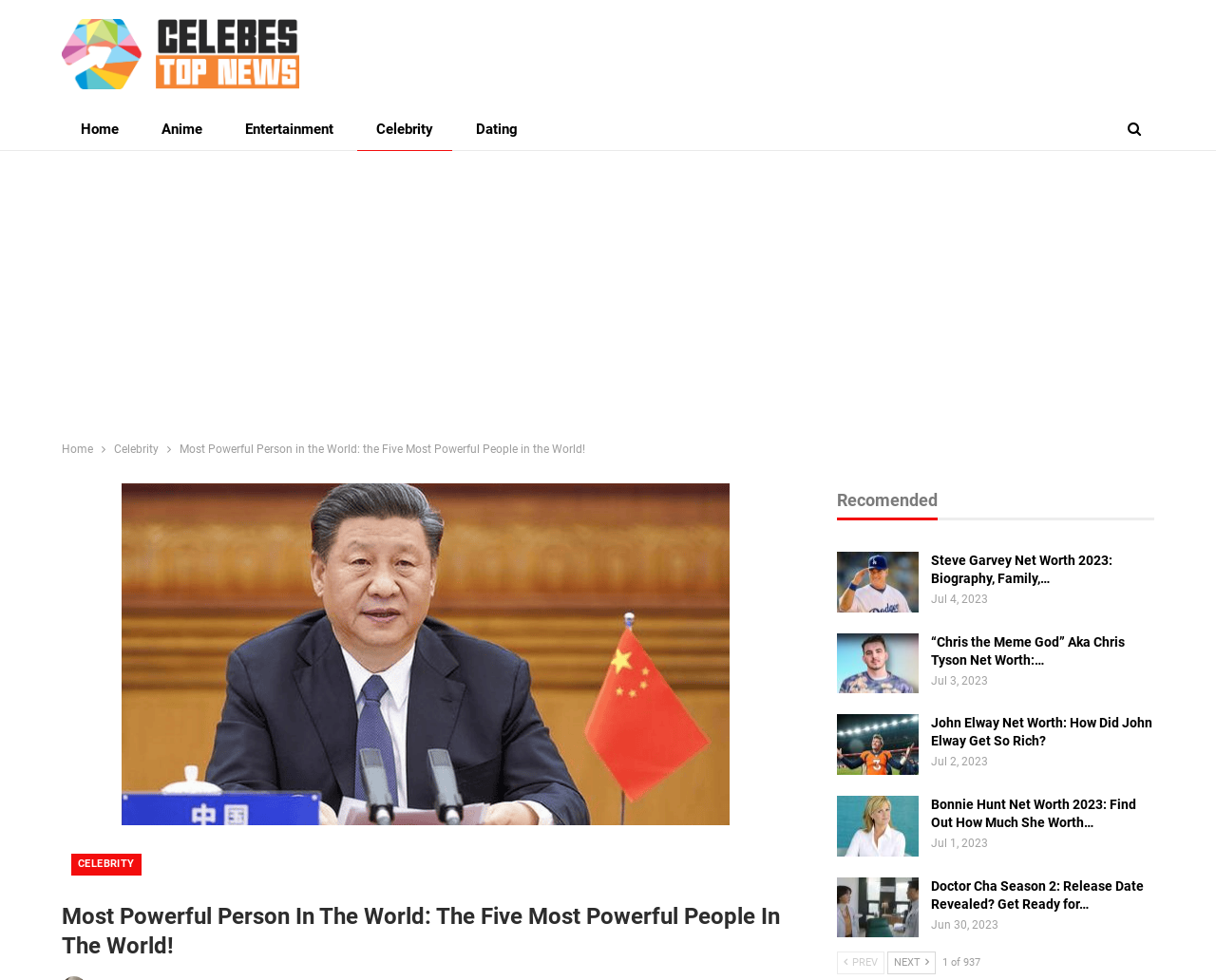Provide a comprehensive caption for the webpage.

This webpage appears to be a news article or blog post about the most powerful people in the world. At the top, there is a navigation bar with links to "Home", "Anime", "Entertainment", "Celebrity", and "Dating". Below this, there is a large advertisement iframe.

The main content of the page is a heading that reads "Most Powerful Person In The World: The Five Most Powerful People In The World!" followed by a brief introduction or summary of the article. There is also a link to "most powerful person in the world" with an accompanying image.

Below this, there are several recommended articles or news stories, each with a link, a title, and a timestamp indicating when the article was published. These articles appear to be related to celebrity news and net worth.

At the bottom of the page, there are navigation links to previous and next pages, as well as a pagination indicator showing that this is page 1 of 937.

There are several images on the page, including the publisher's logo, the image accompanying the "most powerful person in the world" link, and possibly images associated with the recommended articles.